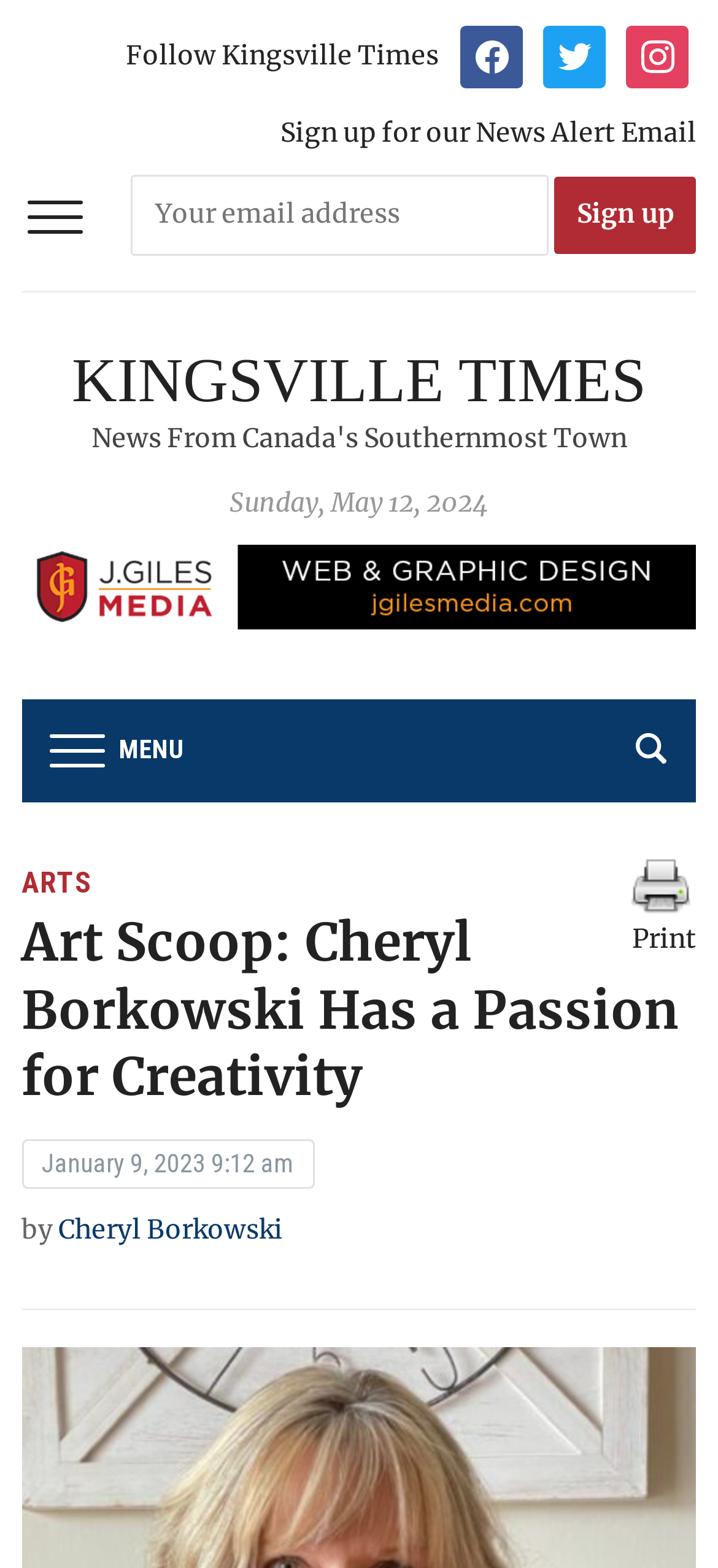Find and indicate the bounding box coordinates of the region you should select to follow the given instruction: "Search the website".

[0.855, 0.454, 0.957, 0.501]